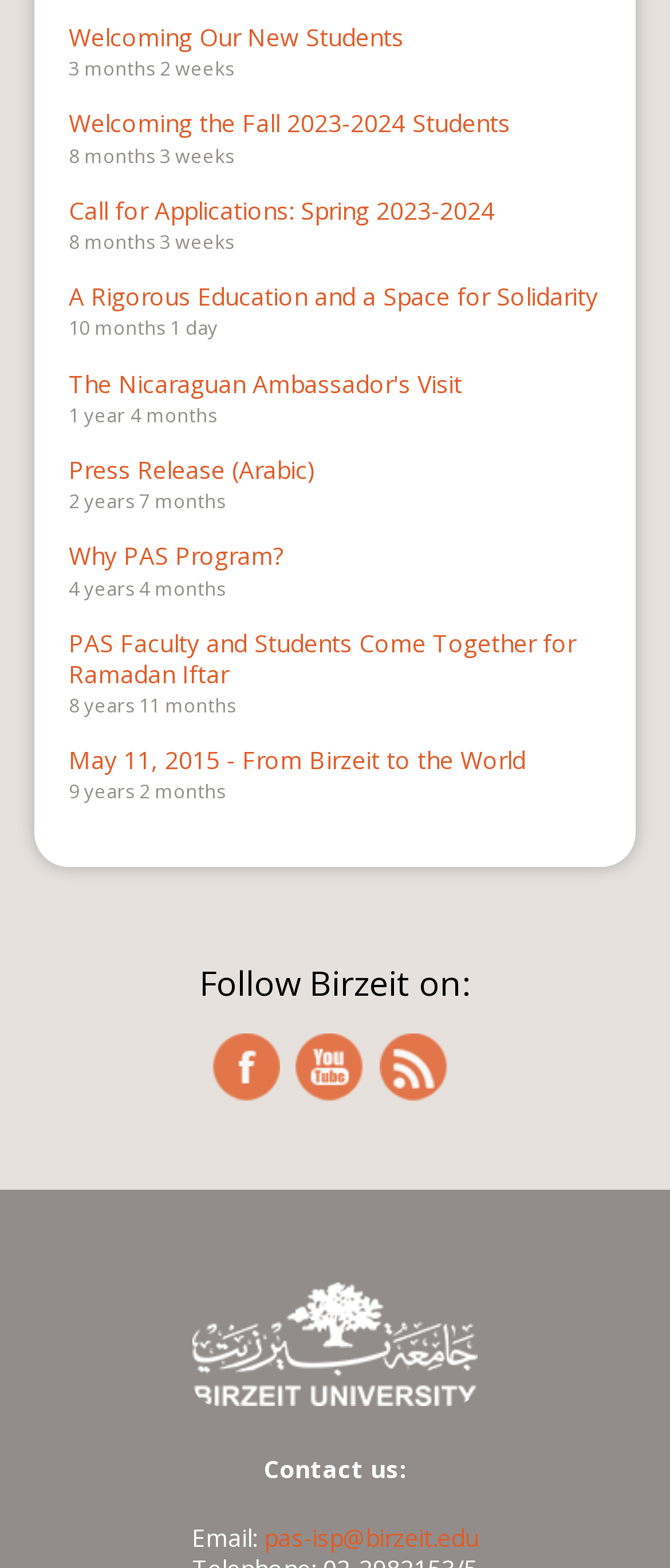Identify the bounding box for the UI element described as: "The Nicaraguan Ambassador's Visit". Ensure the coordinates are four float numbers between 0 and 1, formatted as [left, top, right, bottom].

[0.103, 0.234, 0.69, 0.255]